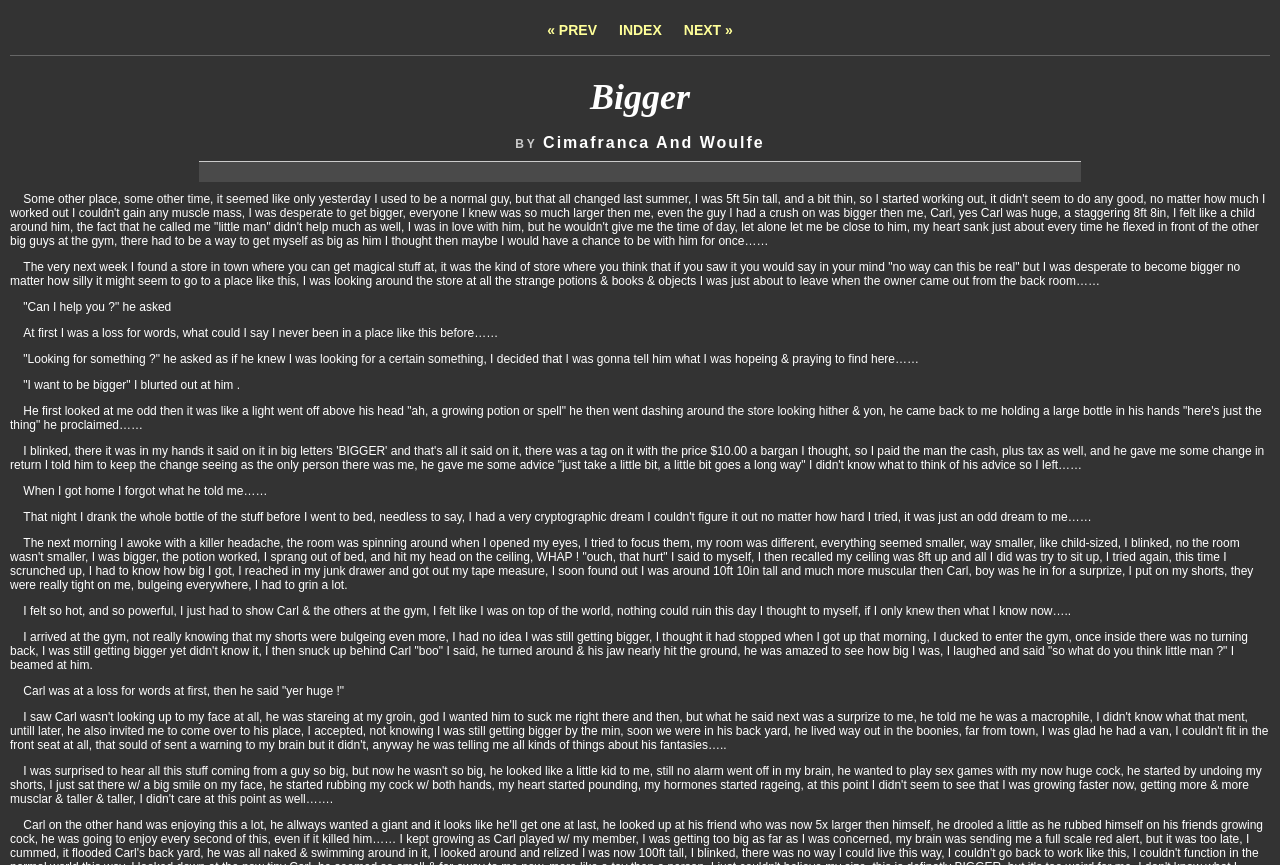Give a one-word or short phrase answer to the question: 
How many columns are in the top layout table?

3